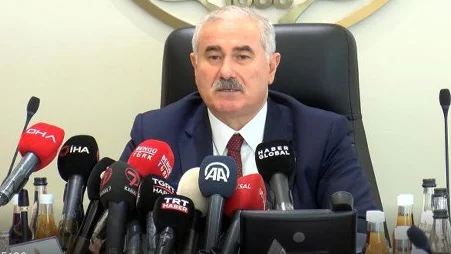What is Mehmet Akarca discussing?
Look at the image and respond with a single word or a short phrase.

Contentious issues